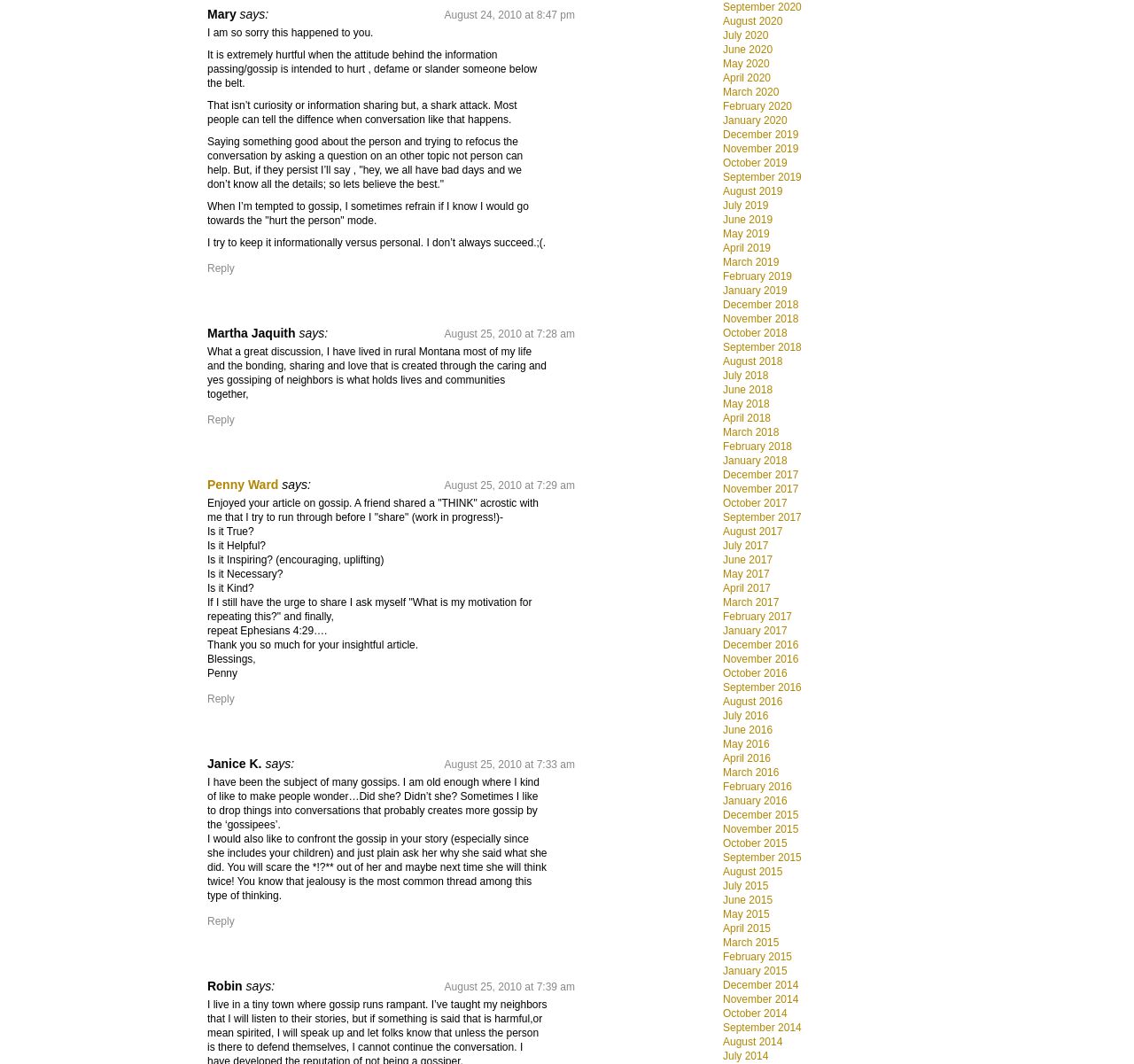Bounding box coordinates should be provided in the format (top-left x, top-left y, bottom-right x, bottom-right y) with all values between 0 and 1. Identify the bounding box for this UI element: November 2019

[0.638, 0.134, 0.704, 0.145]